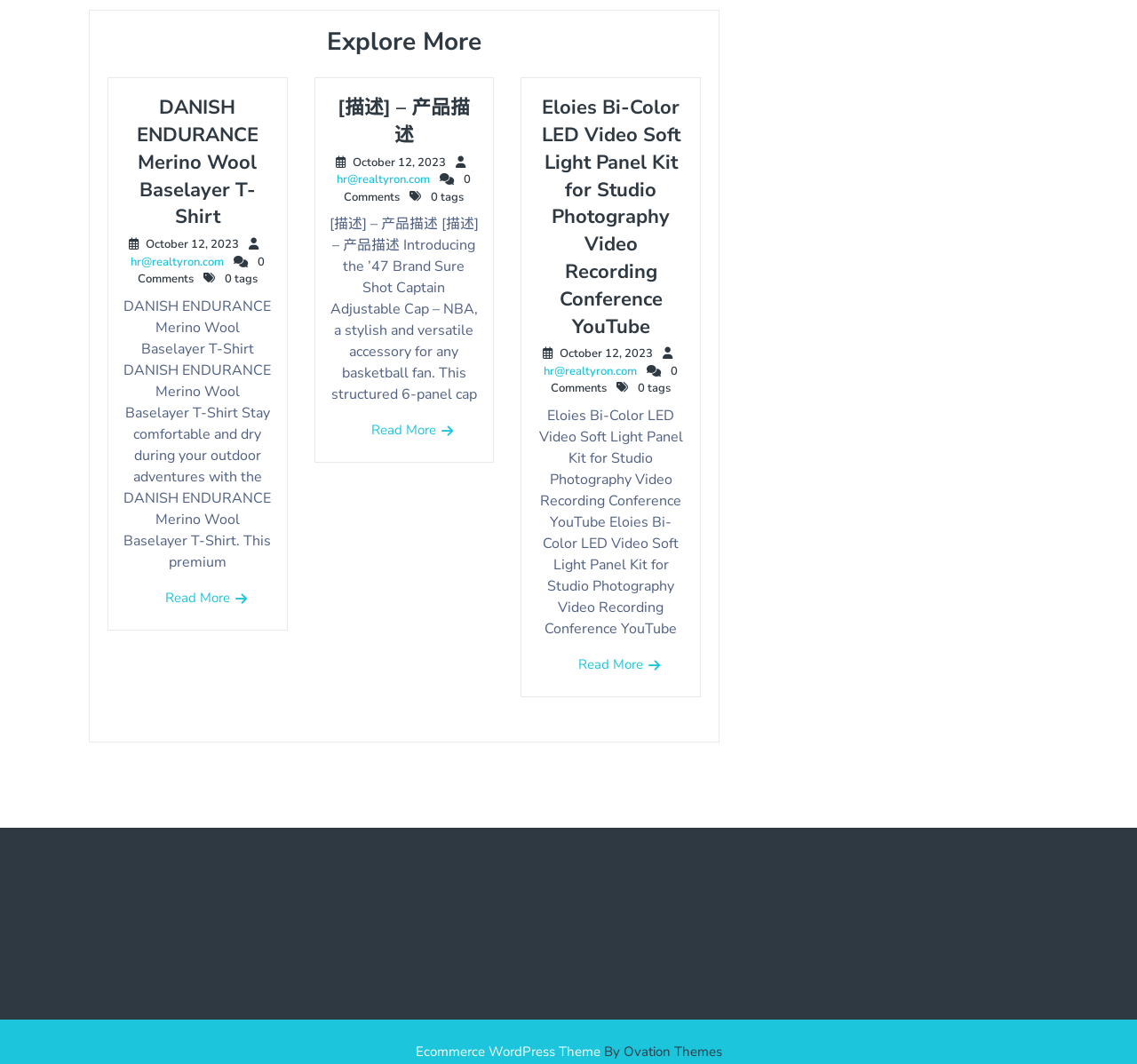Using the webpage screenshot and the element description hr@realtyron.com, determine the bounding box coordinates. Specify the coordinates in the format (top-left x, top-left y, bottom-right x, bottom-right y) with values ranging from 0 to 1.

[0.478, 0.341, 0.56, 0.356]